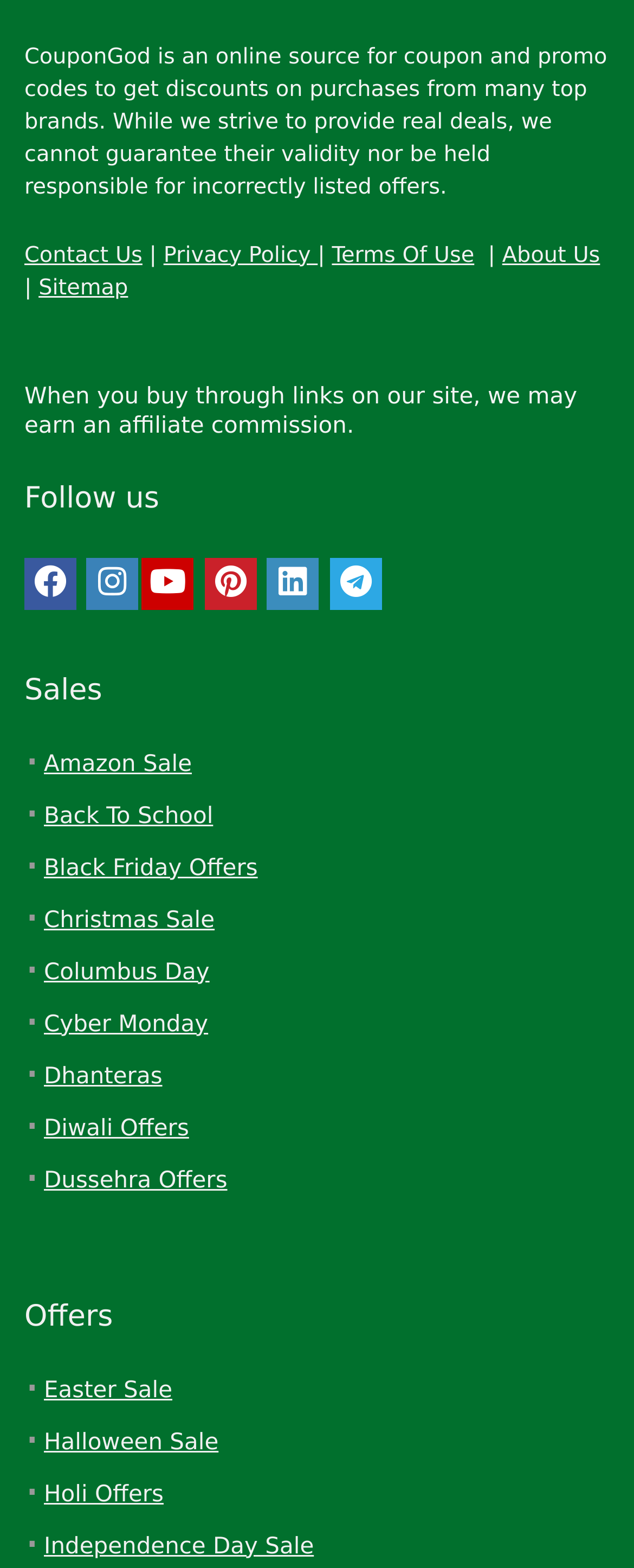Given the element description, predict the bounding box coordinates in the format (top-left x, top-left y, bottom-right x, bottom-right y), using floating point numbers between 0 and 1: Back To School

[0.069, 0.512, 0.336, 0.529]